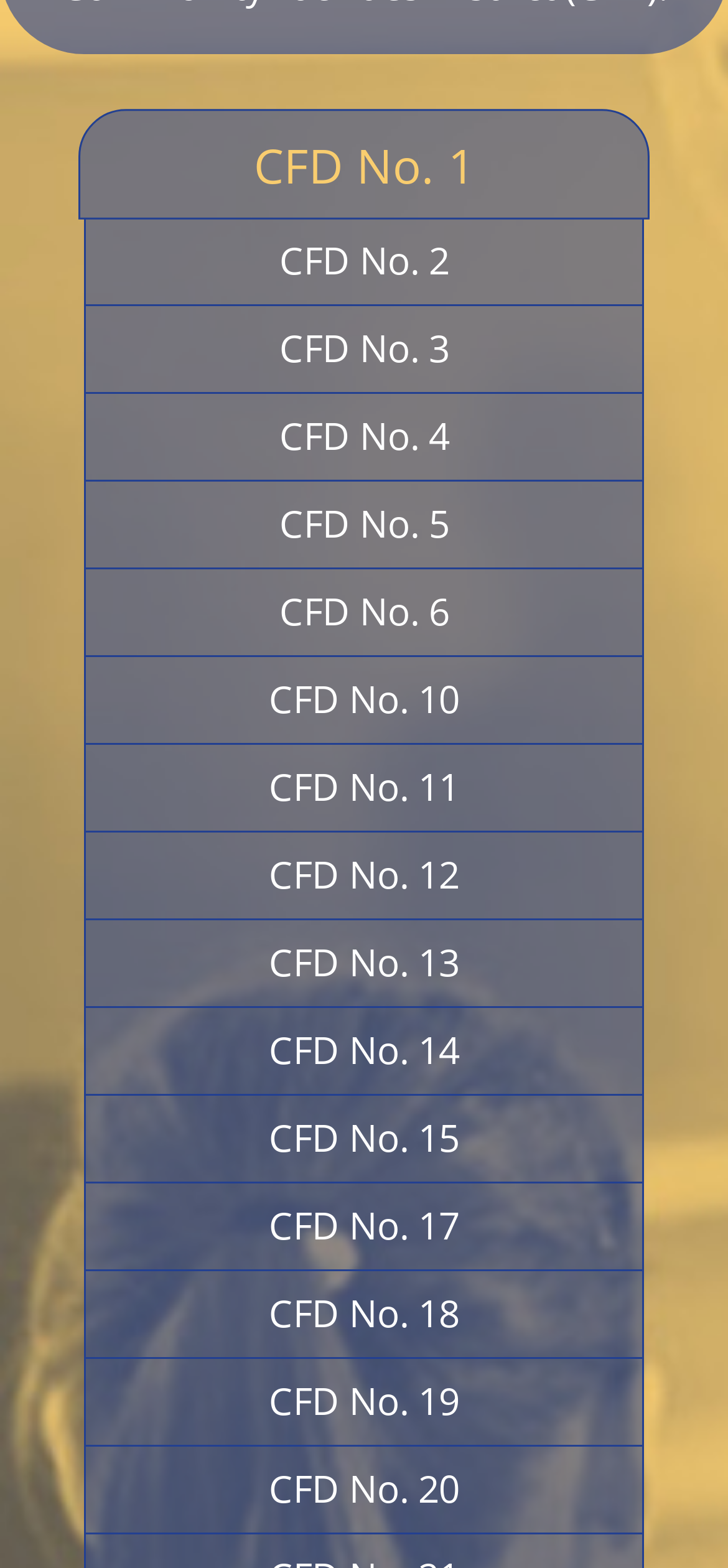Identify the bounding box coordinates for the element that needs to be clicked to fulfill this instruction: "examine CFD No. 20". Provide the coordinates in the format of four float numbers between 0 and 1: [left, top, right, bottom].

[0.115, 0.923, 0.885, 0.979]